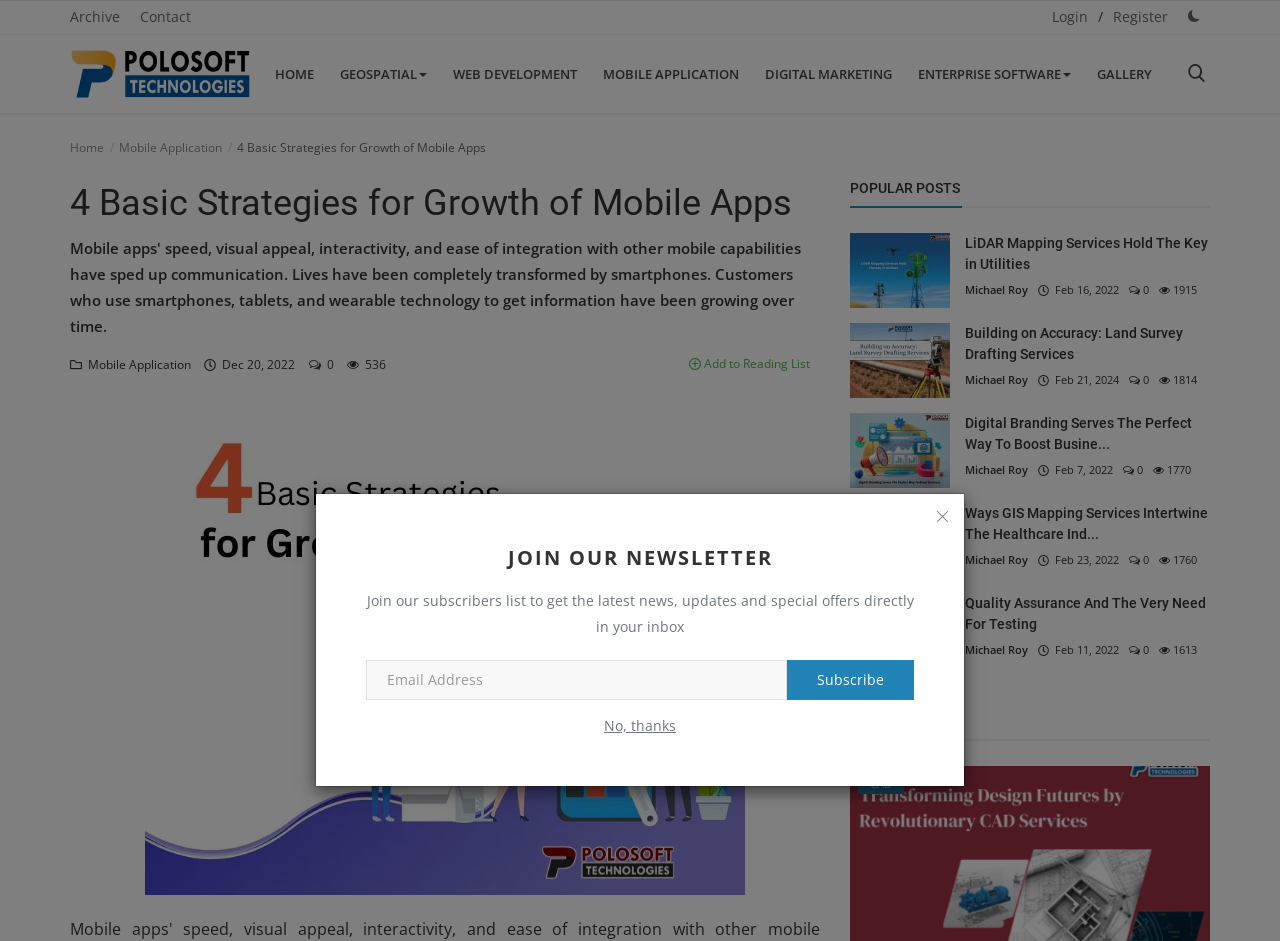Locate the bounding box coordinates of the element that should be clicked to execute the following instruction: "Read the '4 Basic Strategies for Growth of Mobile Apps' article".

[0.185, 0.148, 0.38, 0.166]